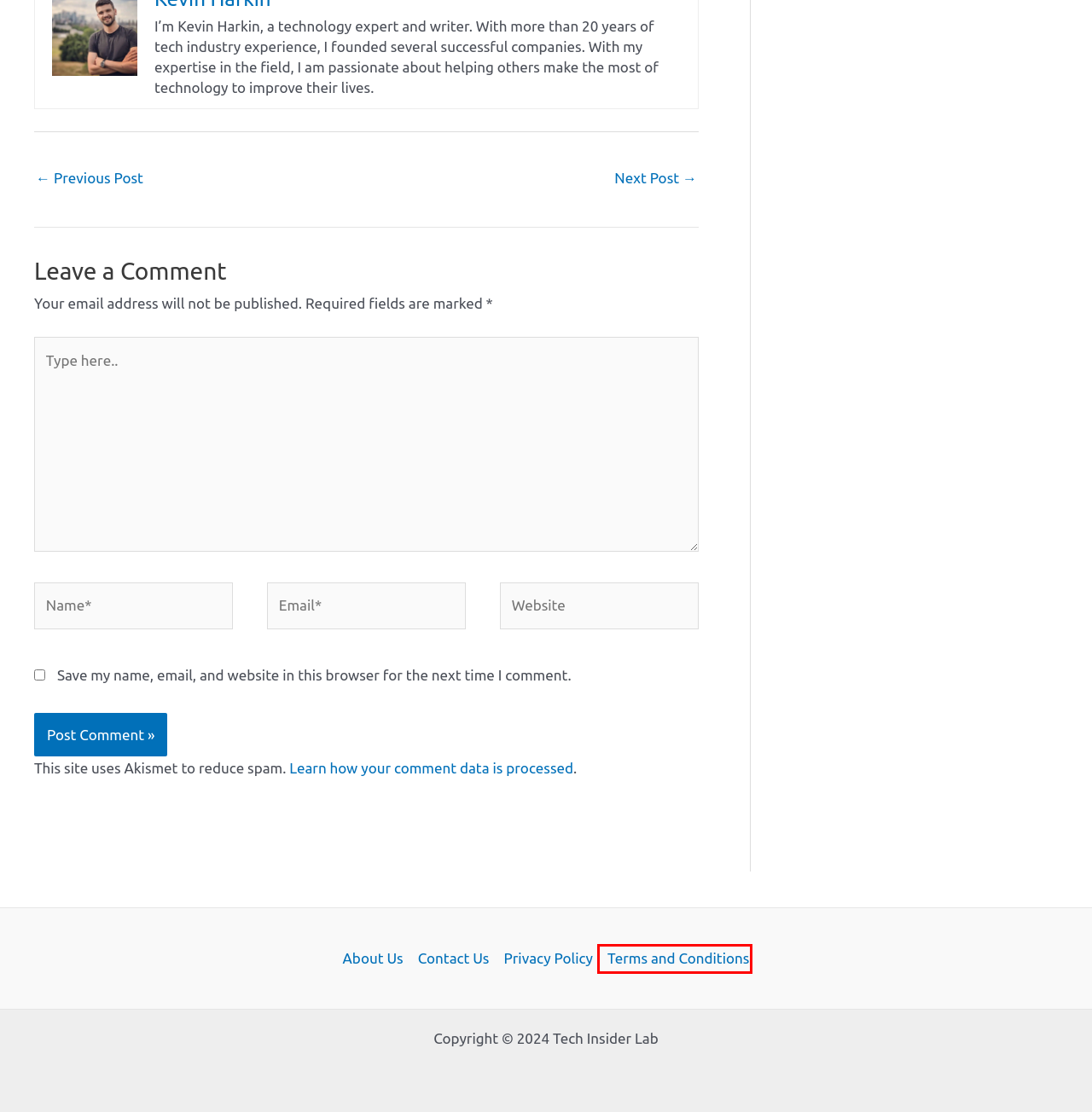You are given a screenshot depicting a webpage with a red bounding box around a UI element. Select the description that best corresponds to the new webpage after clicking the selected element. Here are the choices:
A. Terms and Conditions - Tech Insider Lab
B. Privacy Policy - Tech Insider Lab
C. Tech Insider Lab - The Ultimate Hub for Account Management.
D. How To Delete Poppin Account - Tech Insider Lab
E. How To Delete Oreilly Auto Parts Account - Tech Insider Lab
F. Contact Us - Tech Insider Lab
G. About Us - Tech Insider Lab
H. Privacy Policy – Akismet

A